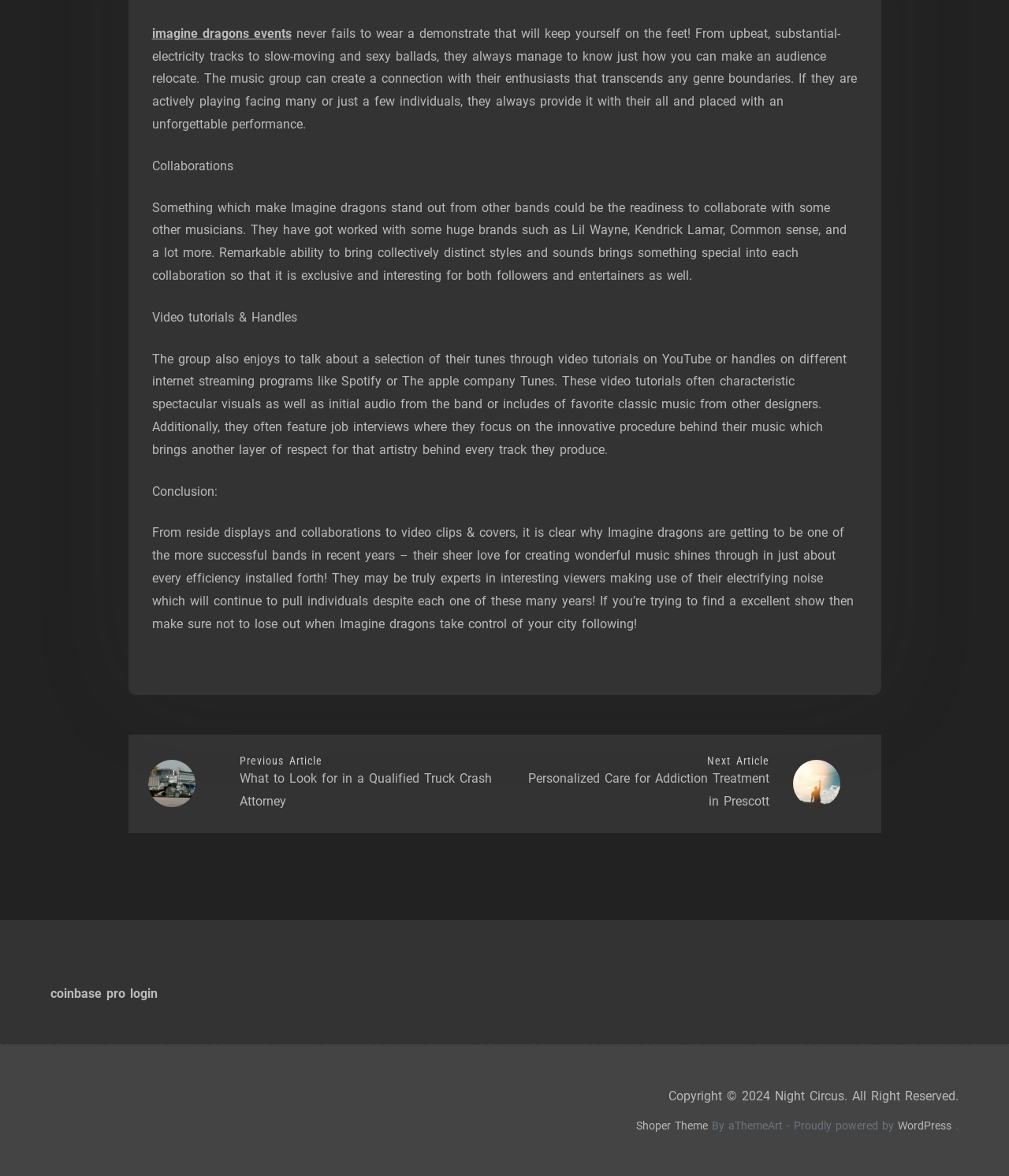What is the copyright information at the bottom of the webpage?
Please respond to the question with a detailed and informative answer.

The webpage has a copyright notice at the bottom, which states 'Copyright 2024 Night Circus. All Rights Reserved.' This information is located at the bottom of the webpage, with a bounding box coordinate of [0.662, 0.926, 0.95, 0.939].